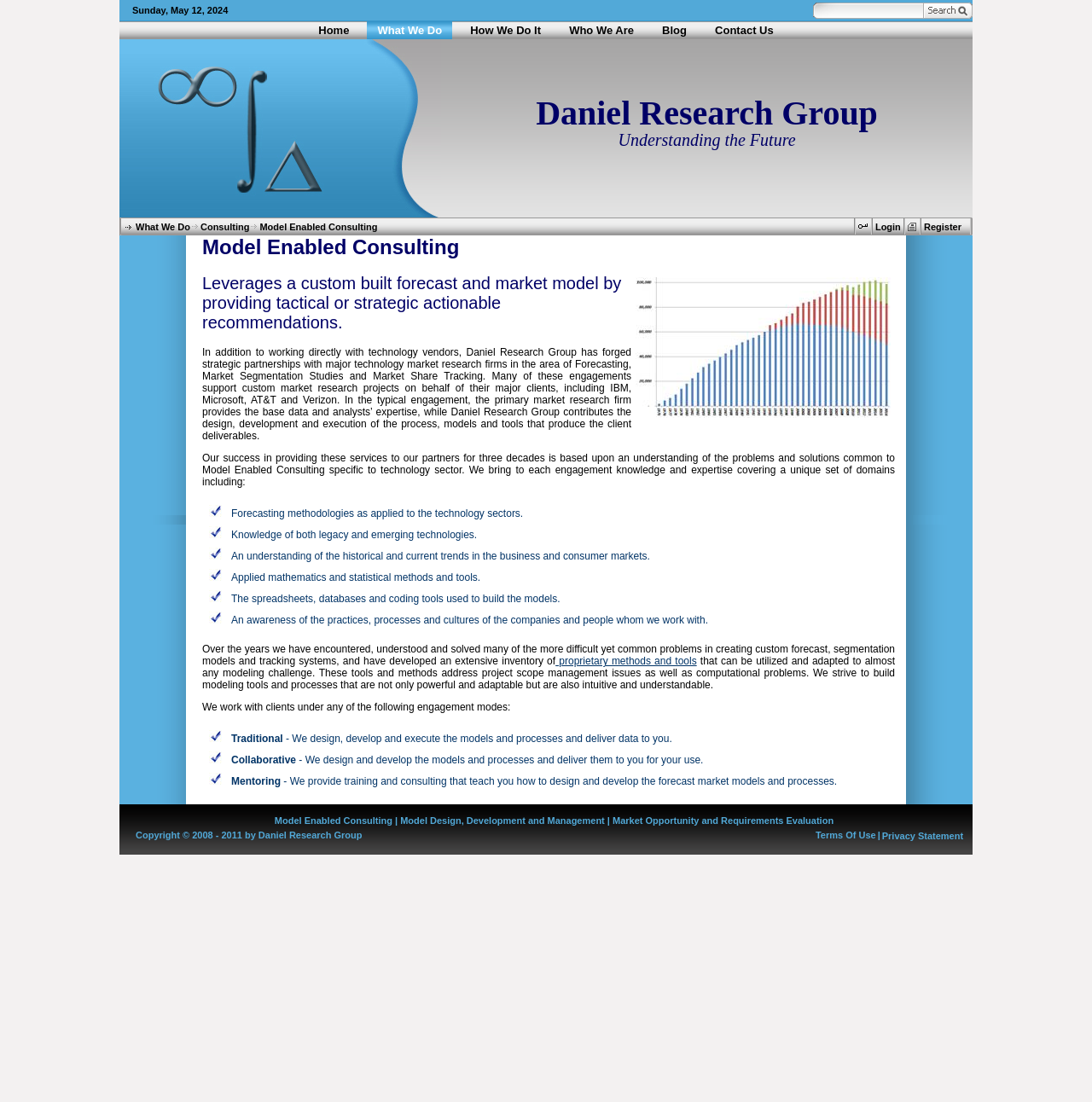Reply to the question with a brief word or phrase: What is the position of the 'What We Do' menu item?

Second from the left